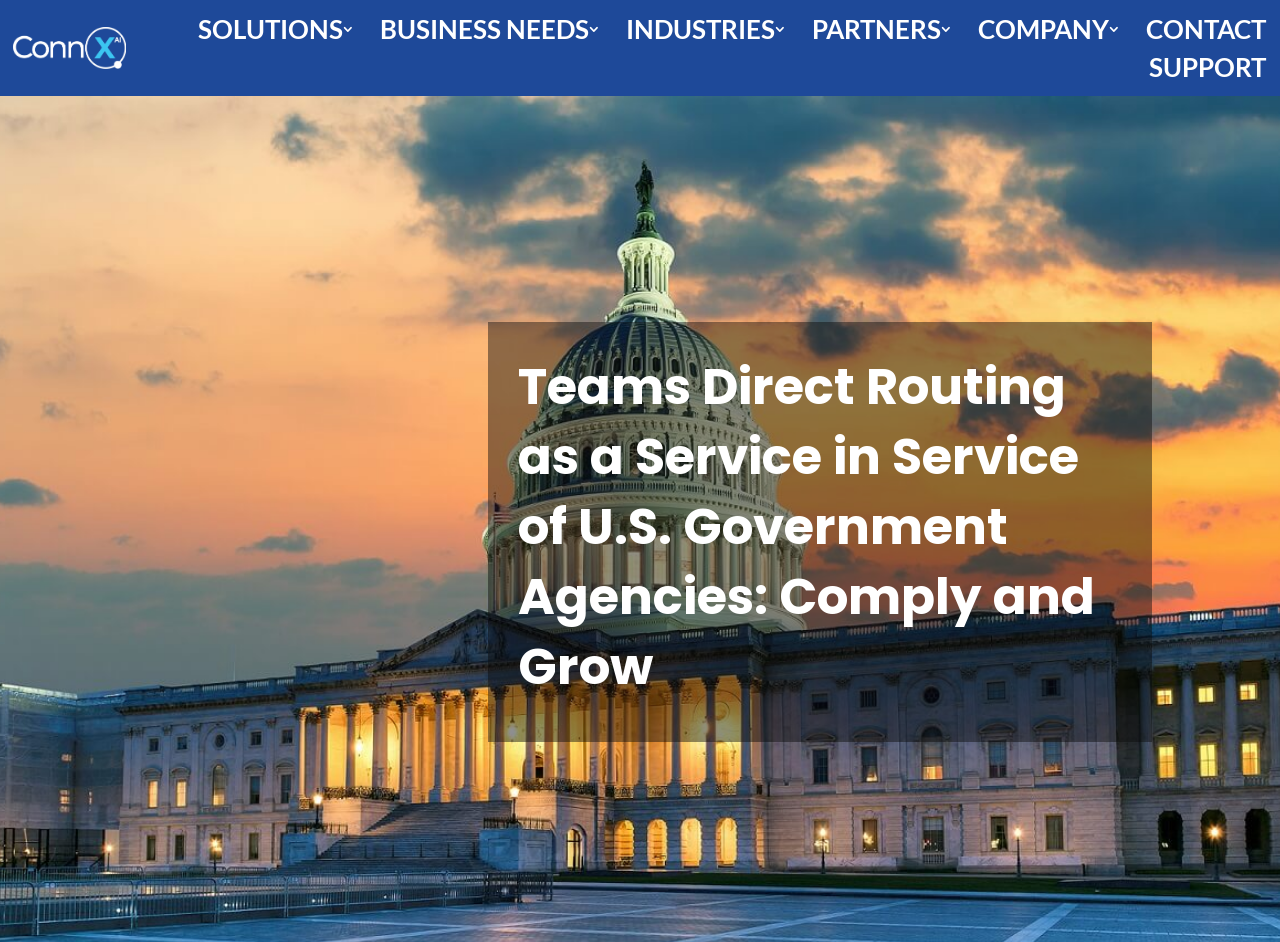Please give a succinct answer using a single word or phrase:
How many links are there on the top navigation bar?

6